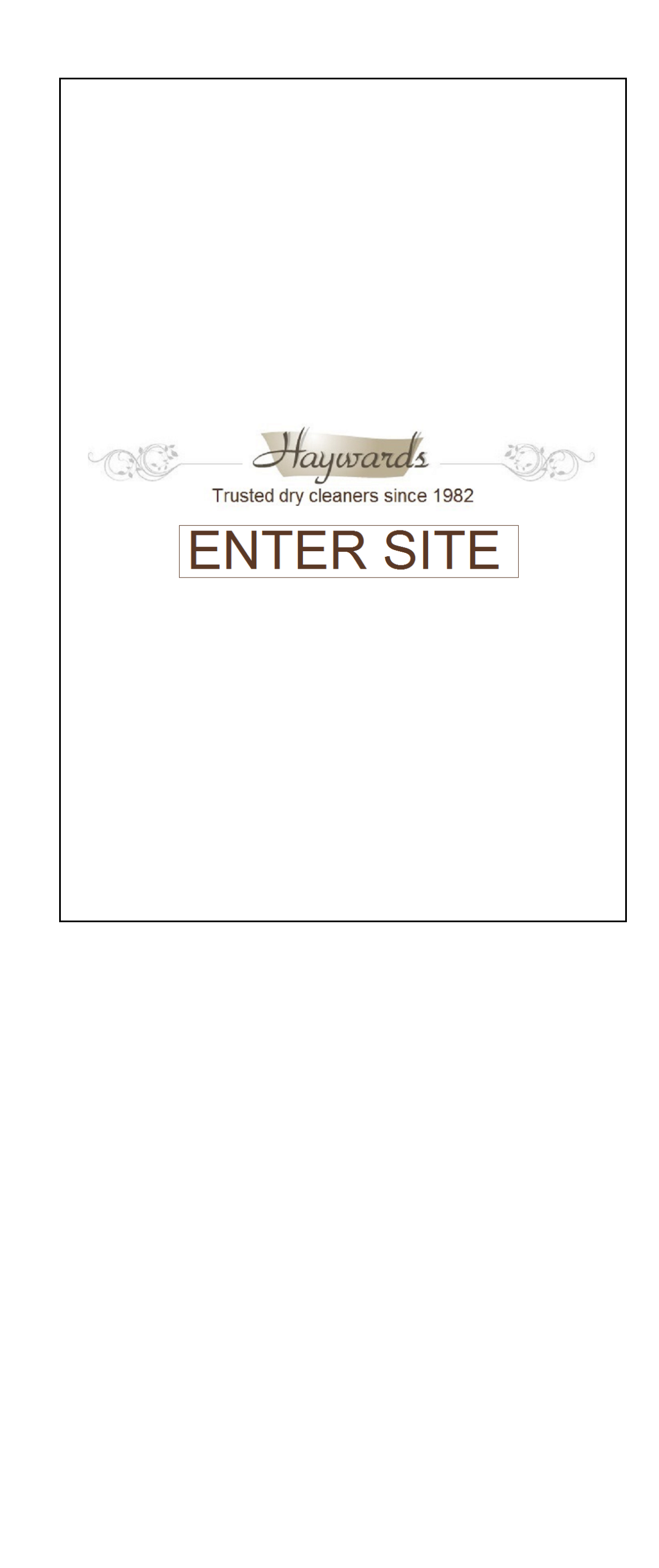Give the bounding box coordinates for this UI element: "alt="Dry Cleaners Near Me Prices"". The coordinates should be four float numbers between 0 and 1, arranged as [left, top, right, bottom].

[0.308, 0.696, 0.692, 0.714]